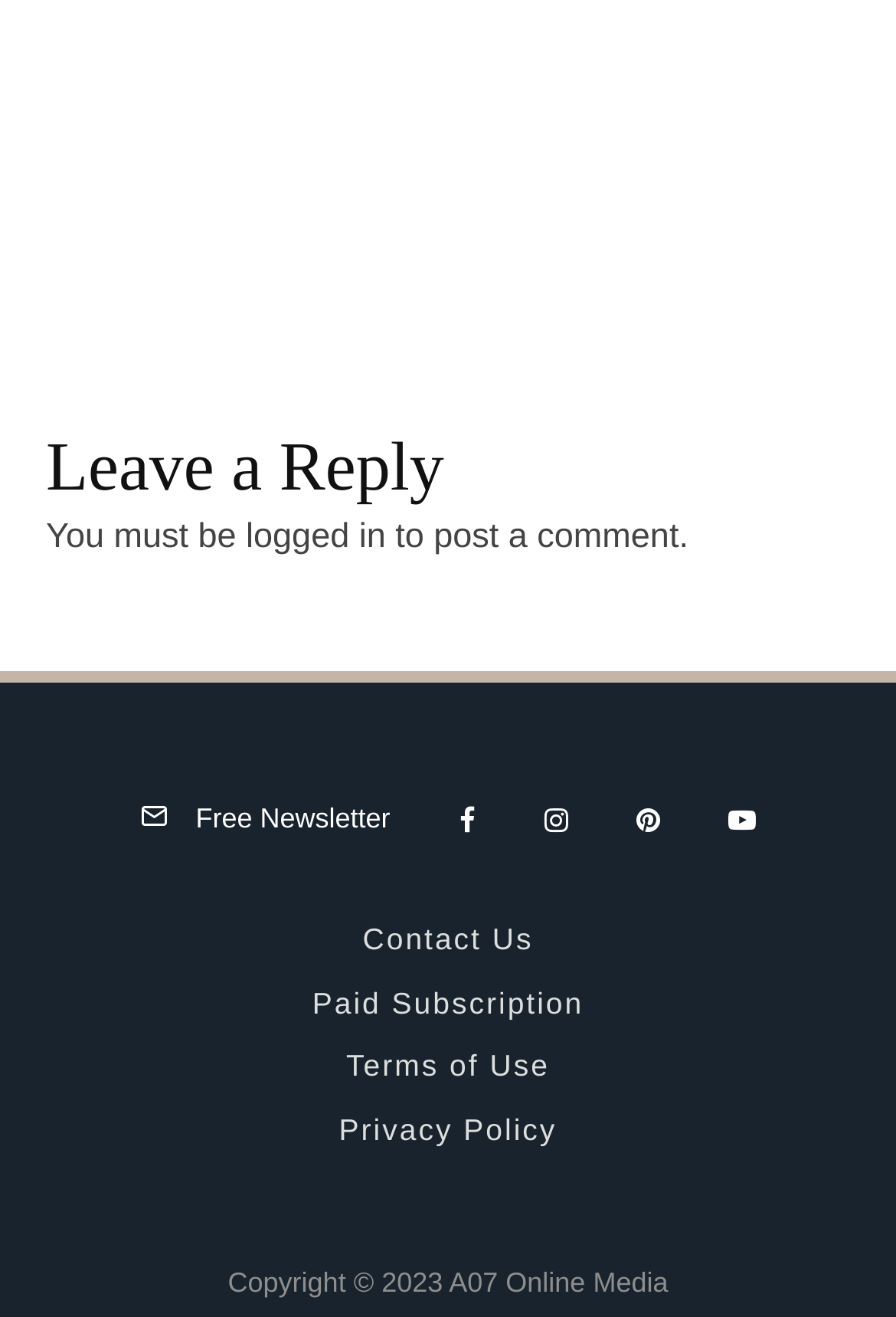Please determine the bounding box coordinates of the section I need to click to accomplish this instruction: "Click on the link to view the 1965 Shelby GT350 R for sale".

[0.551, 0.141, 0.897, 0.208]